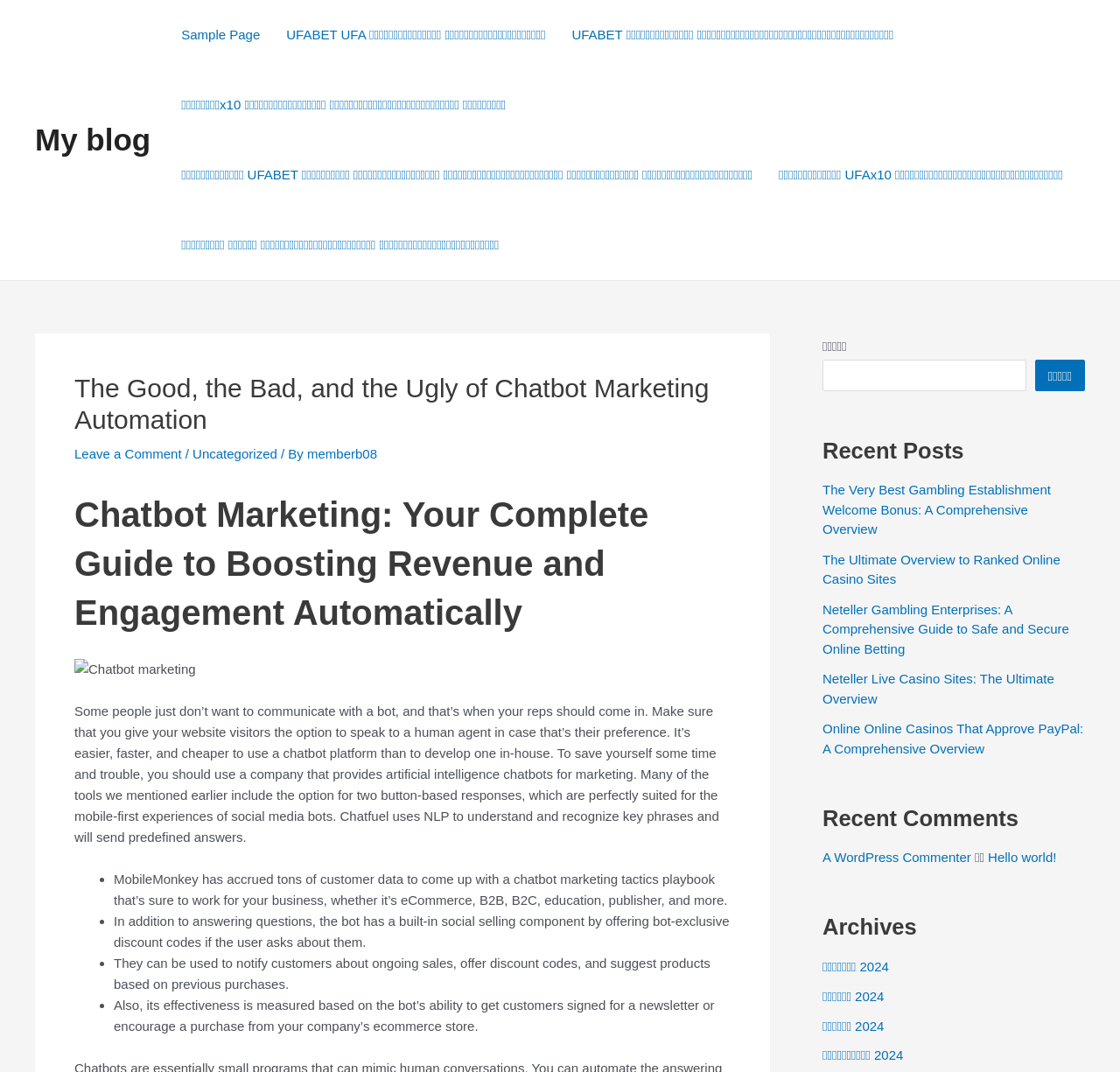Carefully observe the image and respond to the question with a detailed answer:
How many recent posts are listed?

I counted the number of link elements that are children of the complementary element with the heading 'Recent Posts'. There are 5 links: 'The Very Best Gambling Establishment Welcome Bonus: A Comprehensive Overview', 'The Ultimate Overview to Ranked Online Casino Sites', 'Neteller Gambling Enterprises: A Comprehensive Guide to Safe and Secure Online Betting', 'Neteller Live Casino Sites: The Ultimate Overview', and 'Online Online Casinos That Approve PayPal: A Comprehensive Overview'.